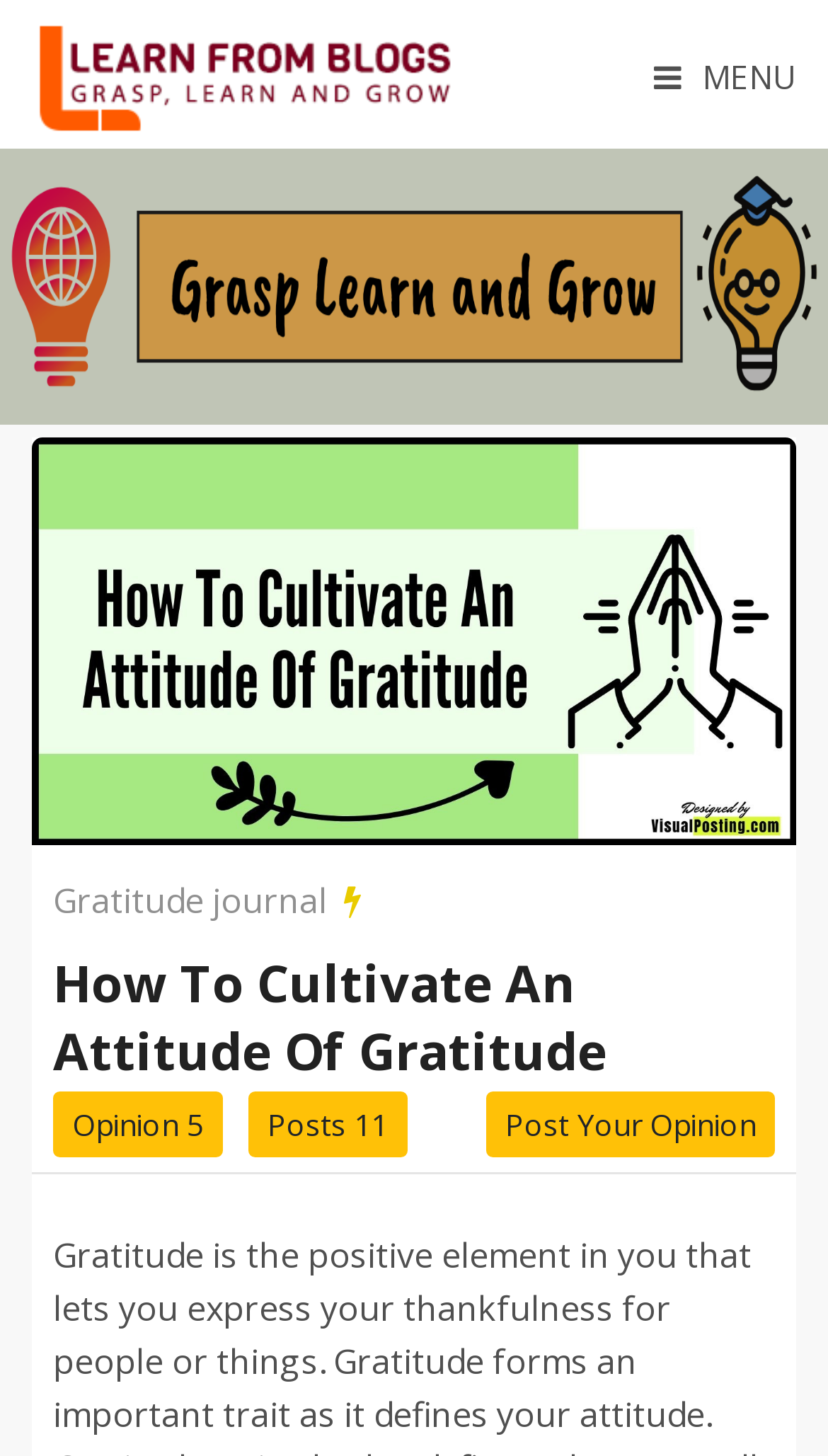Detail the various sections and features present on the webpage.

This webpage is about cultivating an attitude of gratitude in life. At the top left, there is a link to "learnfromblogs.com" accompanied by an image with the same name. Next to it, there is a link to a menu. Below these elements, there is a breadcrumbs image that spans the entire width of the page.

The main content of the page is divided into two sections. On the left, there is an image with the title "How to Cultivate an Attitude of Gratitude" and a heading with the same title. Below the heading, there are three links: "Gratitude journal", "Opinion 5", and "Posts 11", each accompanied by a button. The "Opinion 5" and "Posts 11" links have a button with the same text. On the right side of these links, there is a link to "Post Your Opinion" with a corresponding button.

Below these links, there is a horizontal separator line. The main article begins below this separator, with a paragraph of text that explains the importance of gratitude in defining one's attitude. The text describes gratitude as a positive element that allows one to express thankfulness for people or things.